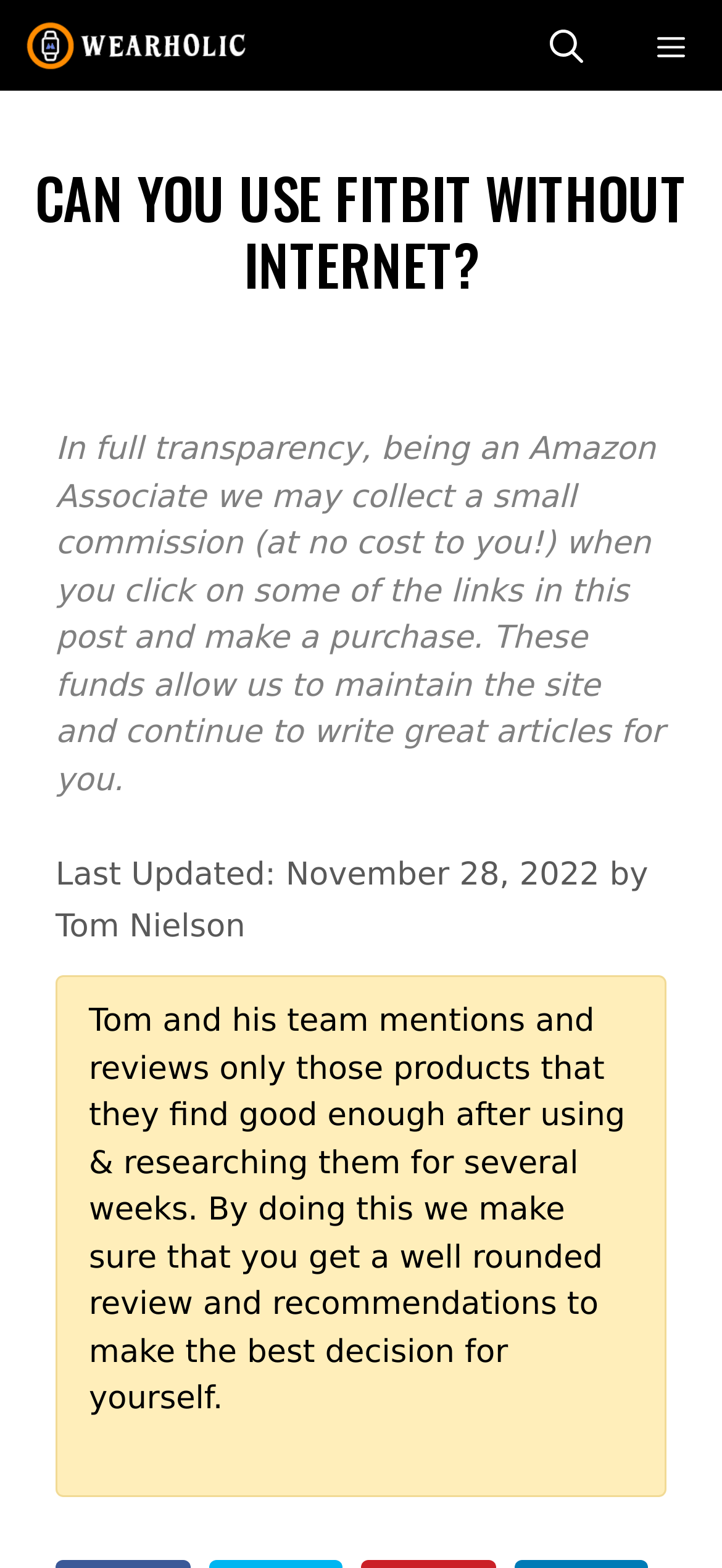Reply to the question with a single word or phrase:
What is the name of the website?

Wearholic